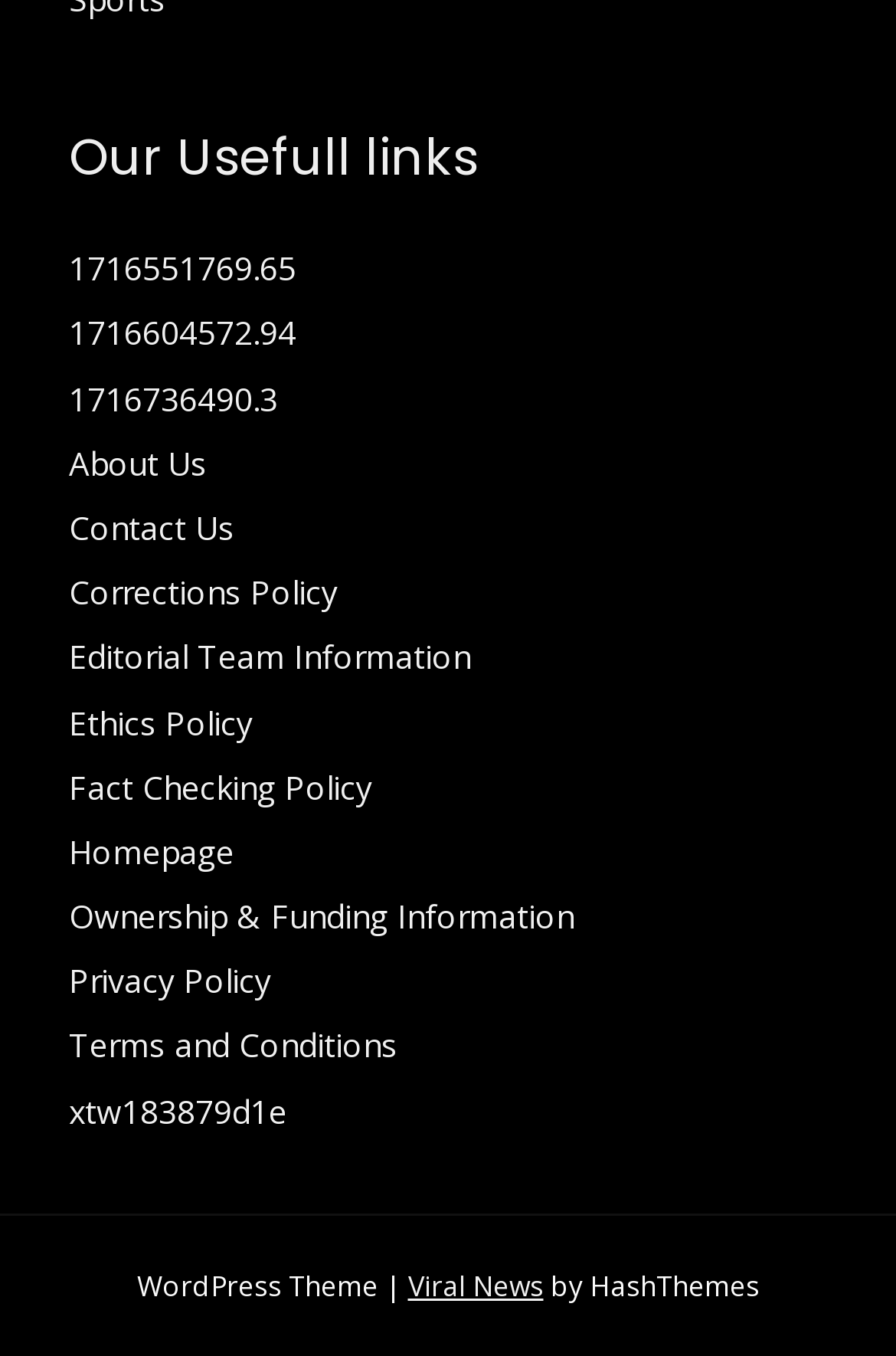Could you specify the bounding box coordinates for the clickable section to complete the following instruction: "View 'Categories'"?

None